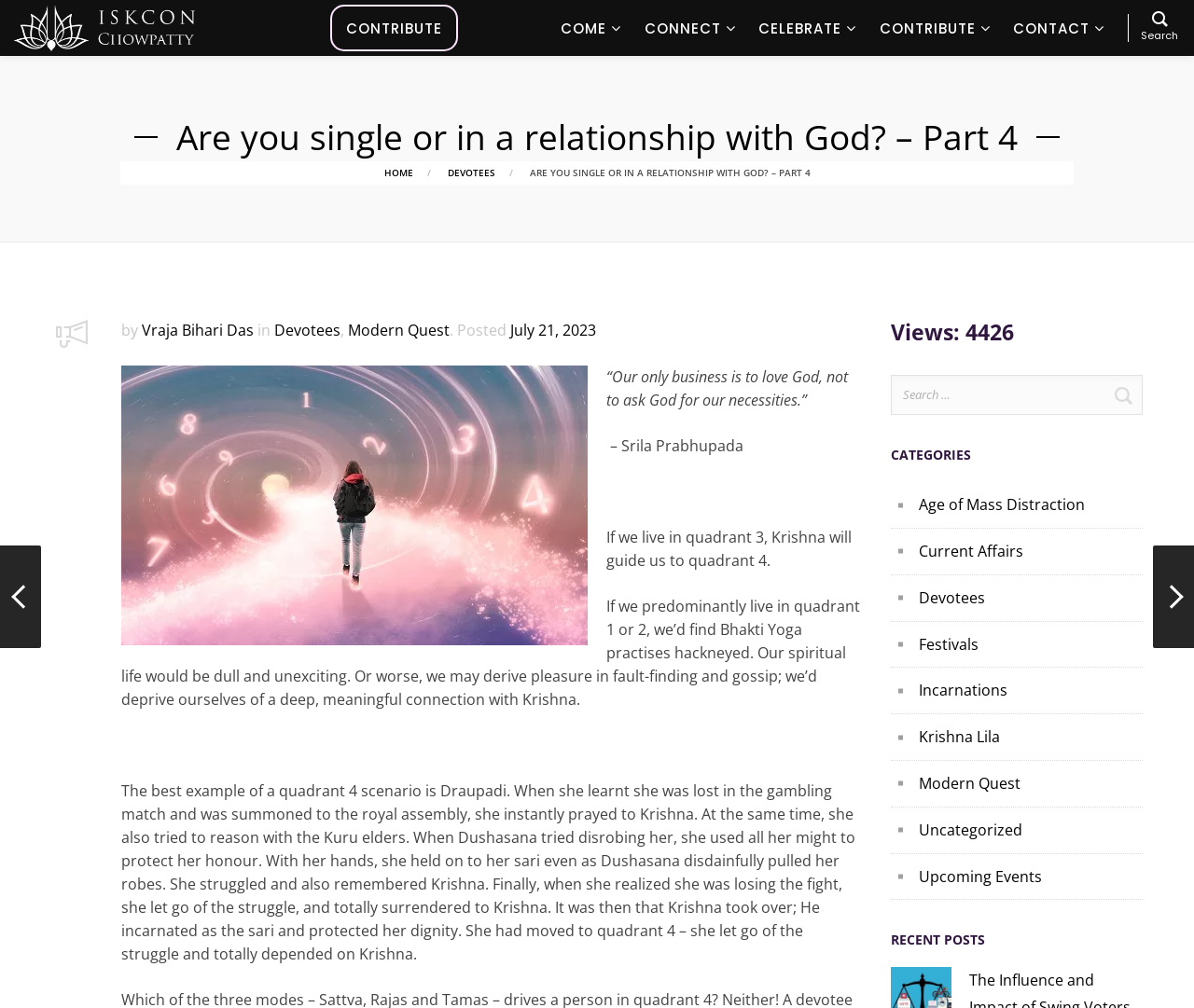What is the name of the character mentioned in the article as an example of a quadrant 4 scenario?
Based on the image, please offer an in-depth response to the question.

The article mentions Draupadi as an example of a quadrant 4 scenario, describing her actions and prayers to Krishna during a difficult situation.